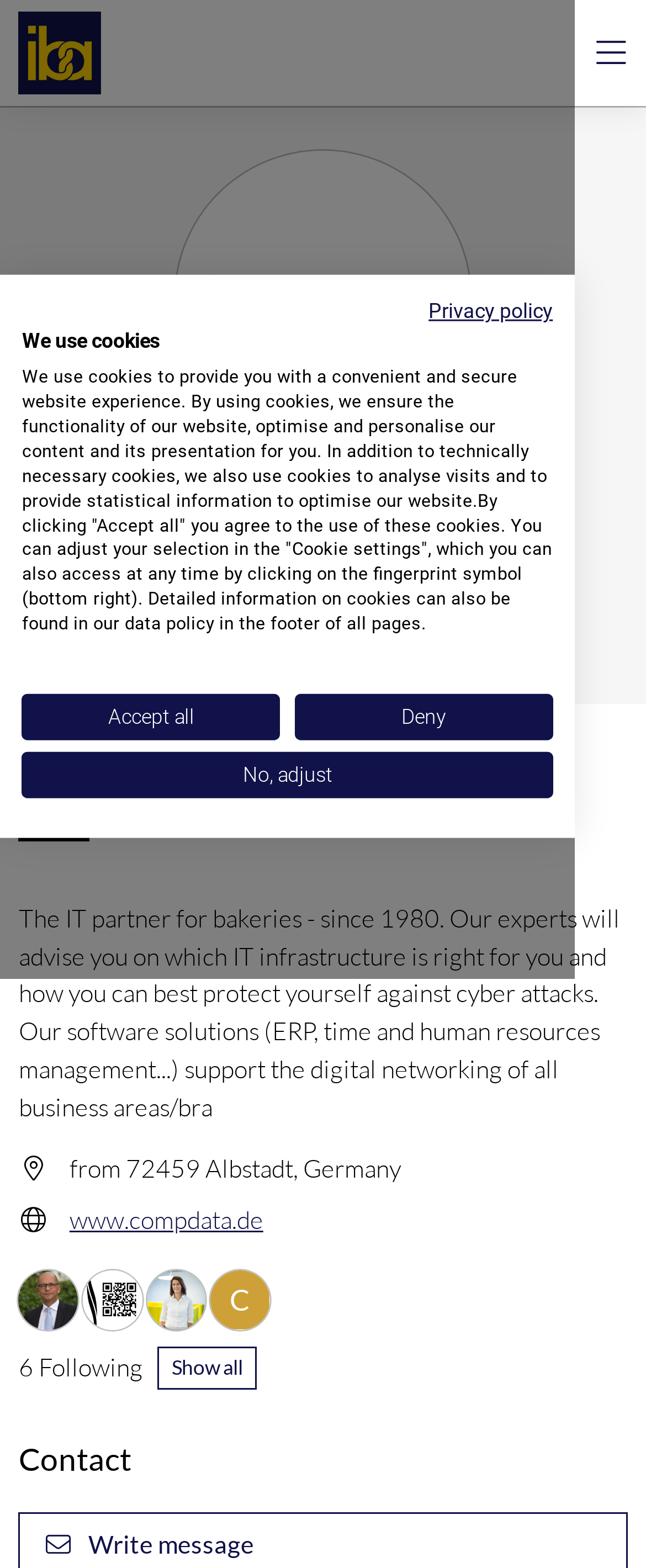What is the company name?
Please provide a single word or phrase answer based on the image.

CompData Computer